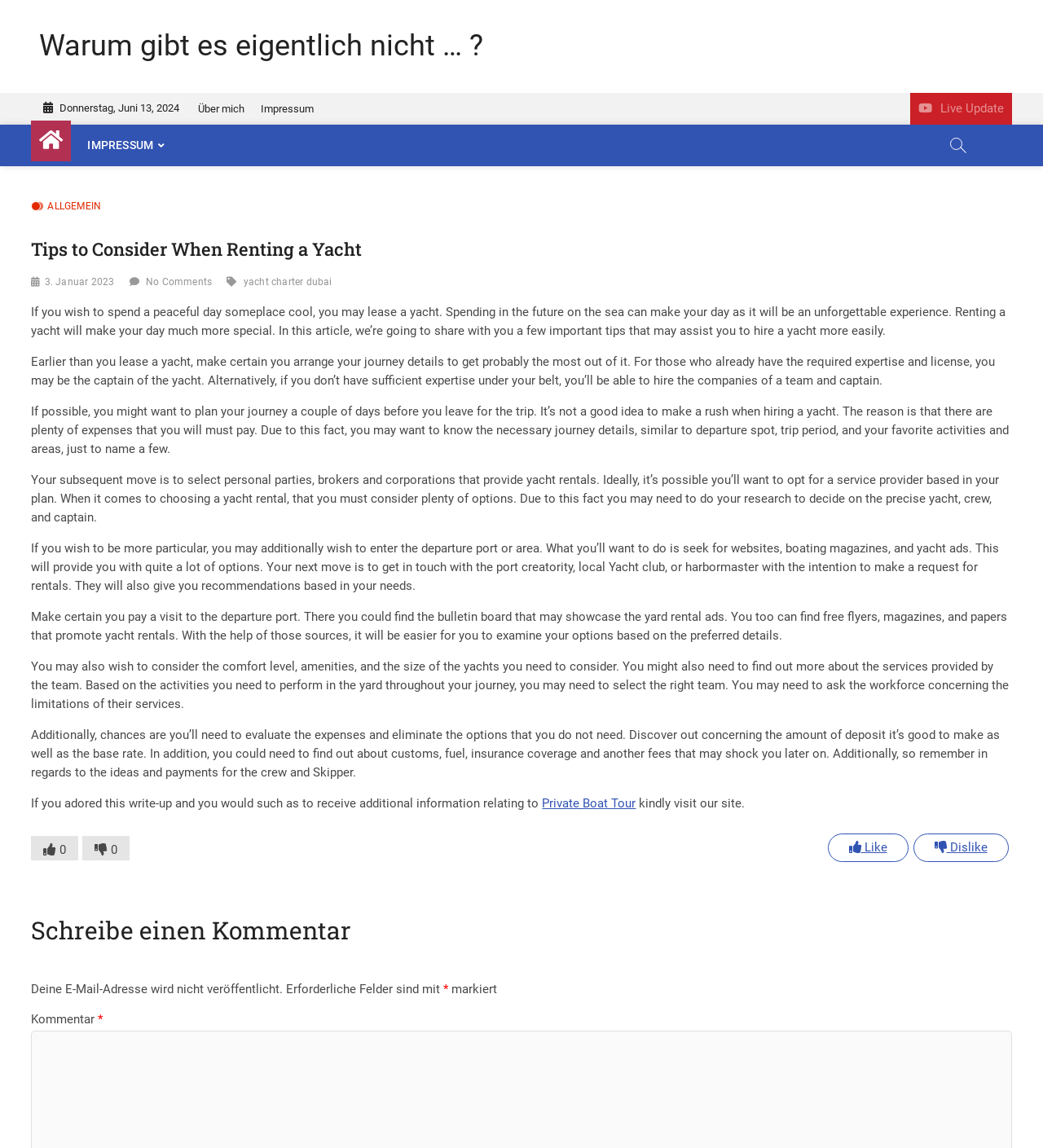Identify the bounding box coordinates of the clickable region required to complete the instruction: "Click on the 'Like' button". The coordinates should be given as four float numbers within the range of 0 and 1, i.e., [left, top, right, bottom].

[0.793, 0.726, 0.871, 0.751]